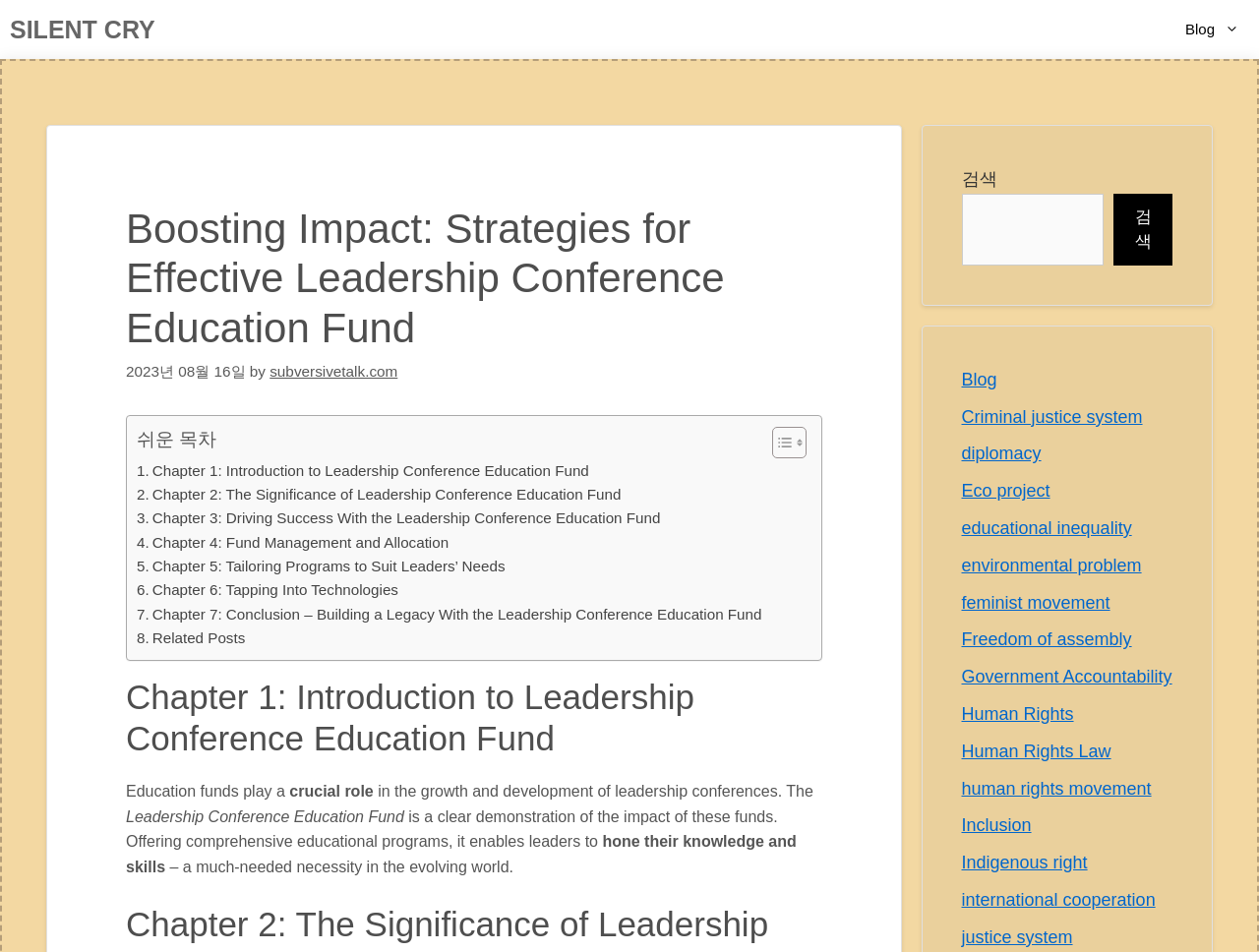Carefully examine the image and provide an in-depth answer to the question: What is the date mentioned in the article?

The article has a time element with the text '2023년 08월 16일' which indicates the date mentioned in the article.